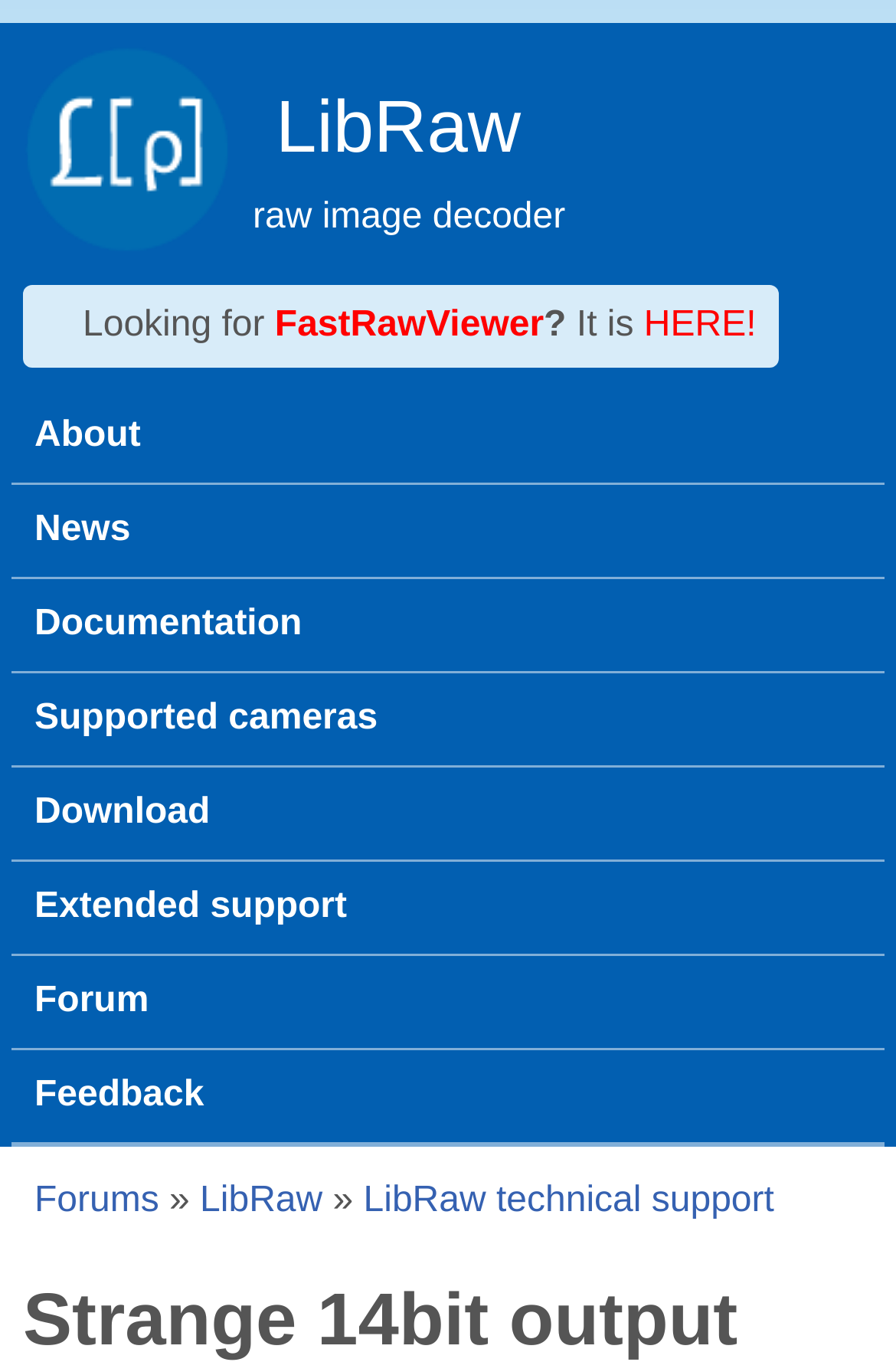Predict the bounding box of the UI element based on the description: "Terms and Conditions". The coordinates should be four float numbers between 0 and 1, formatted as [left, top, right, bottom].

None